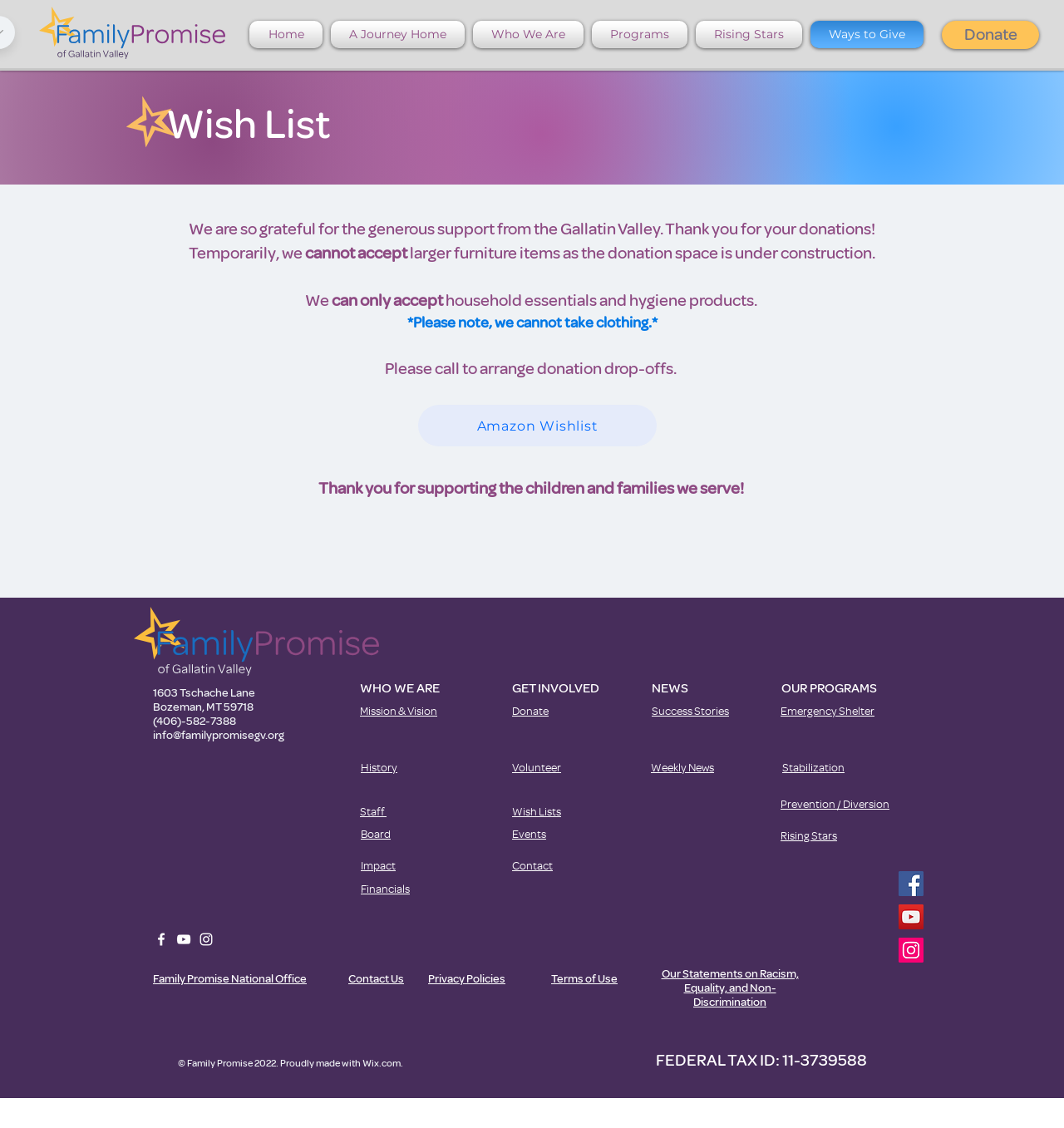Construct a comprehensive description capturing every detail on the webpage.

The webpage is titled "Wish List | GV Family Promise" and has a navigation menu at the top with links to "Home", "A Journey Home", "Who We Are", "Programs", "Rising Stars", and "Ways to Give". There is also a "Donate" link at the top right corner.

Below the navigation menu, there is a main section with a logo image "FP-Star_RBG.png" on the left and a heading "Wish List" on the right. Underneath the heading, there is a paragraph of text expressing gratitude for donations and explaining that the organization cannot accept larger furniture items due to construction.

The webpage then lists the accepted household essentials and hygiene products, with a note that clothing cannot be accepted. There is a call to action to arrange donation drop-offs and a thank-you message for supporting the children and families served.

On the right side of the main section, there is a link to "Amazon Wishlist". Below the main section, there is a footer section with contact information, including an address, phone number, and email. There are also links to "WHO WE ARE", "GET INVOLVED", "NEWS", and "OUR PROGRAMS" sections.

The "WHO WE ARE" section has links to "Mission & Vision", "History", "Staff", "Board", and "Impact". The "GET INVOLVED" section has links to "Donate", "Volunteer", "Wish Lists", "Events", and "Contact". The "NEWS" section has links to "Success Stories" and "Weekly News". The "OUR PROGRAMS" section has links to "Emergency Shelter", "Stabilization", "Prevention / Diversion", and "Rising Stars".

At the bottom of the webpage, there are social media links to Facebook, YouTube, and Instagram, as well as a link to the Family Promise National Office and a copyright notice.